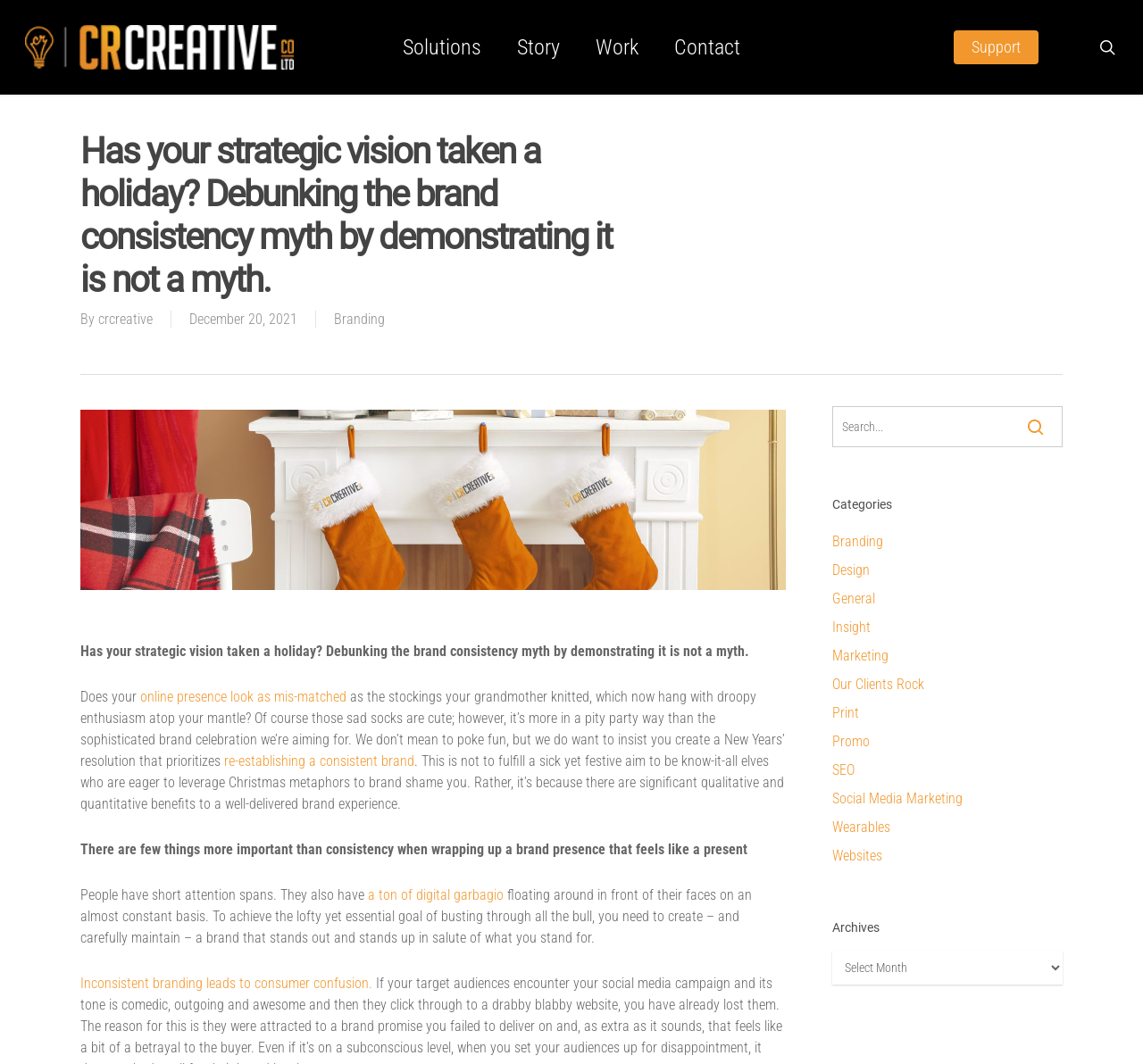What categories are available on the website?
Look at the image and respond with a one-word or short phrase answer.

Branding, Design, General, etc.